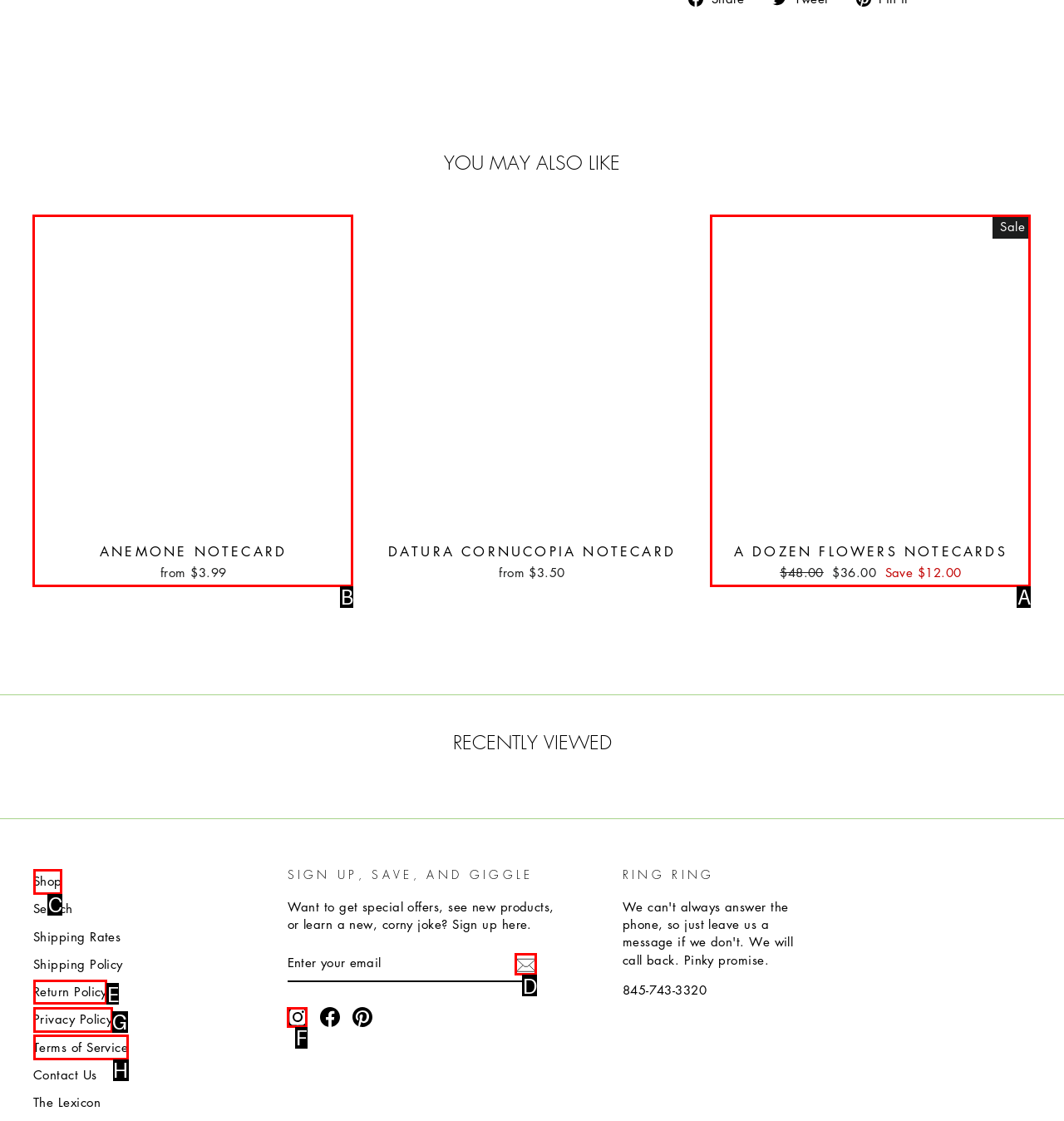Decide which letter you need to select to fulfill the task: View Lilybranch's Anenome Notecard
Answer with the letter that matches the correct option directly.

B